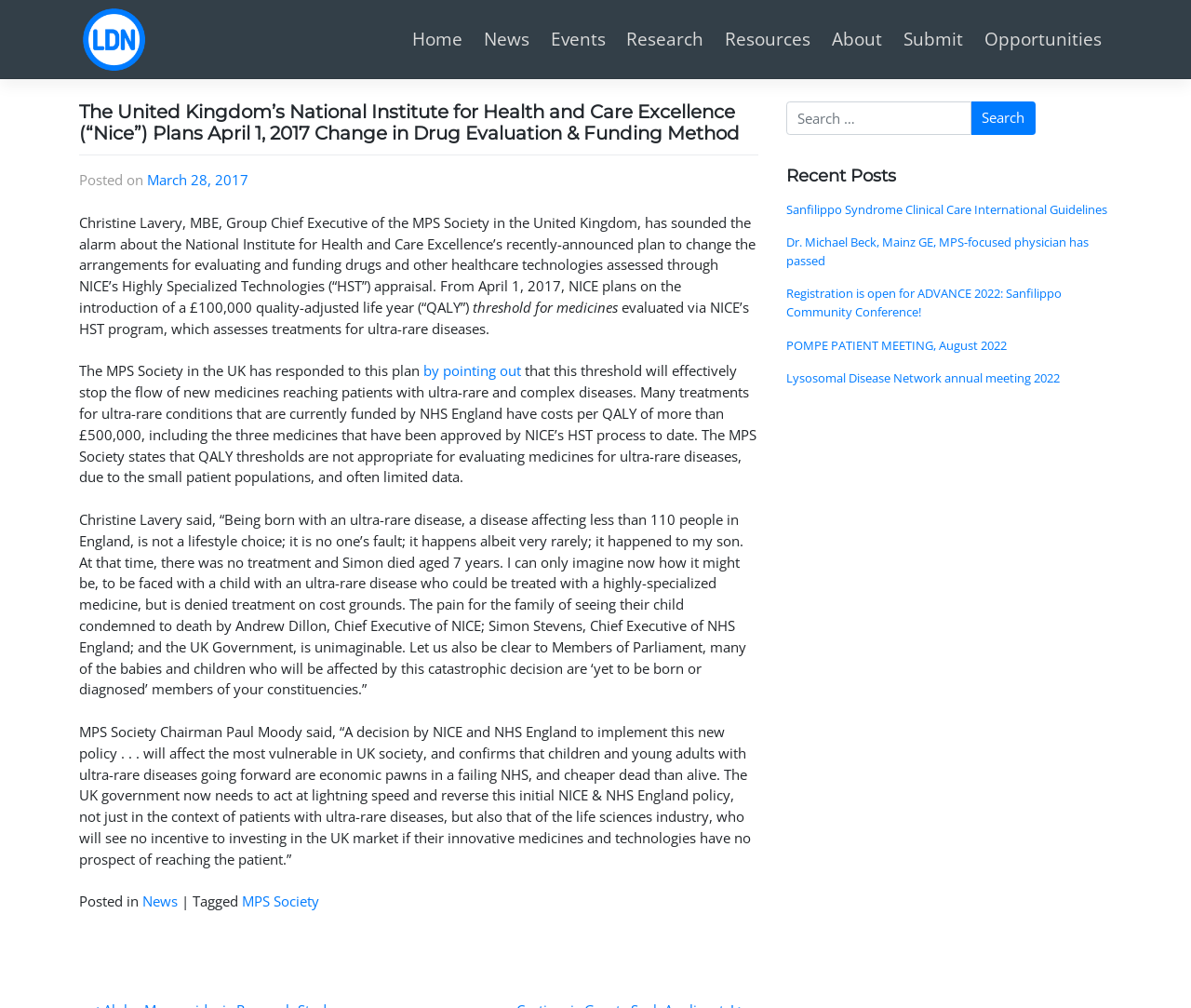Find the bounding box coordinates for the element that must be clicked to complete the instruction: "Click the 'Home' link". The coordinates should be four float numbers between 0 and 1, indicated as [left, top, right, bottom].

[0.337, 0.019, 0.397, 0.059]